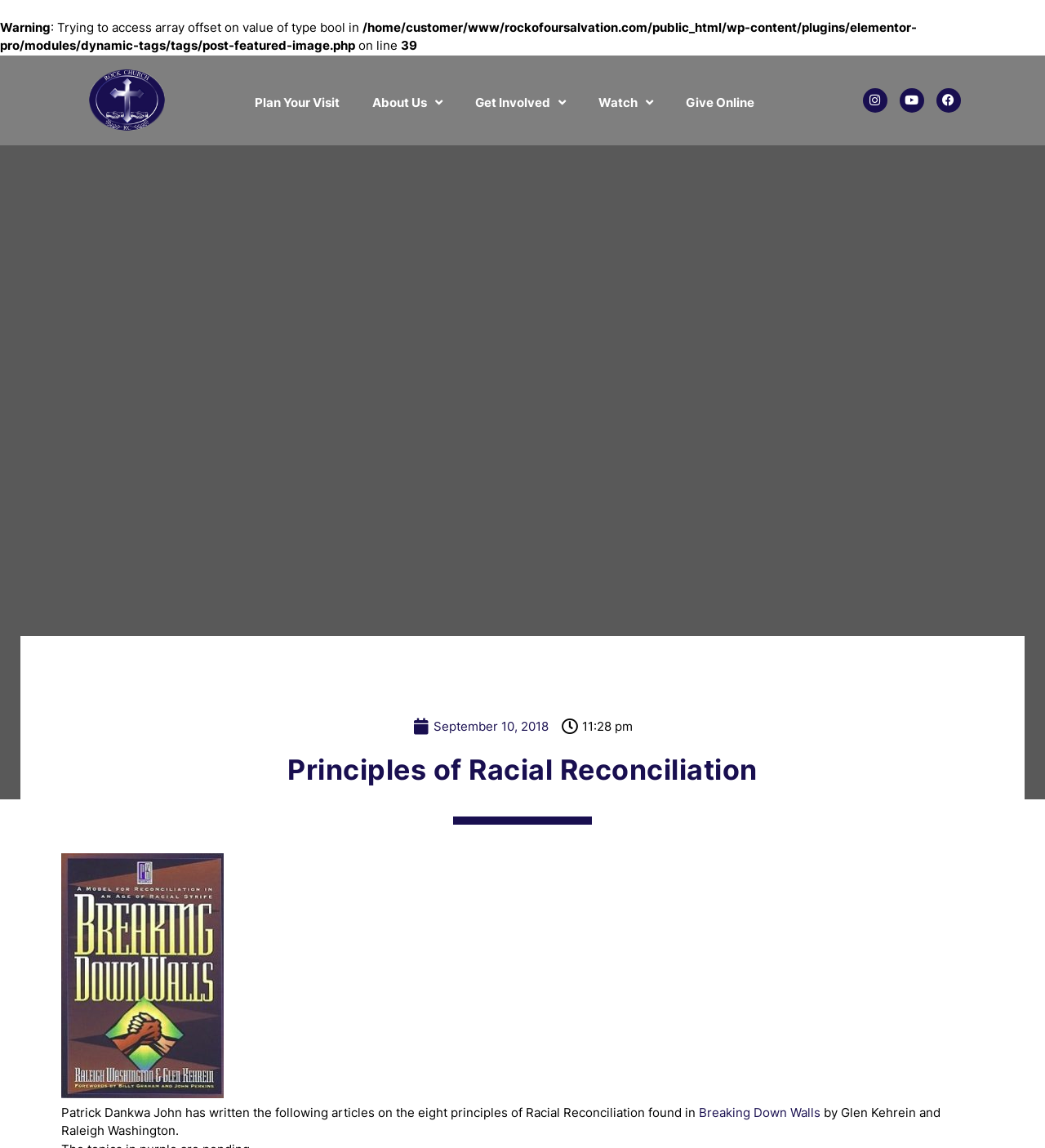What is the date of the article?
Please answer using one word or phrase, based on the screenshot.

September 10, 2018